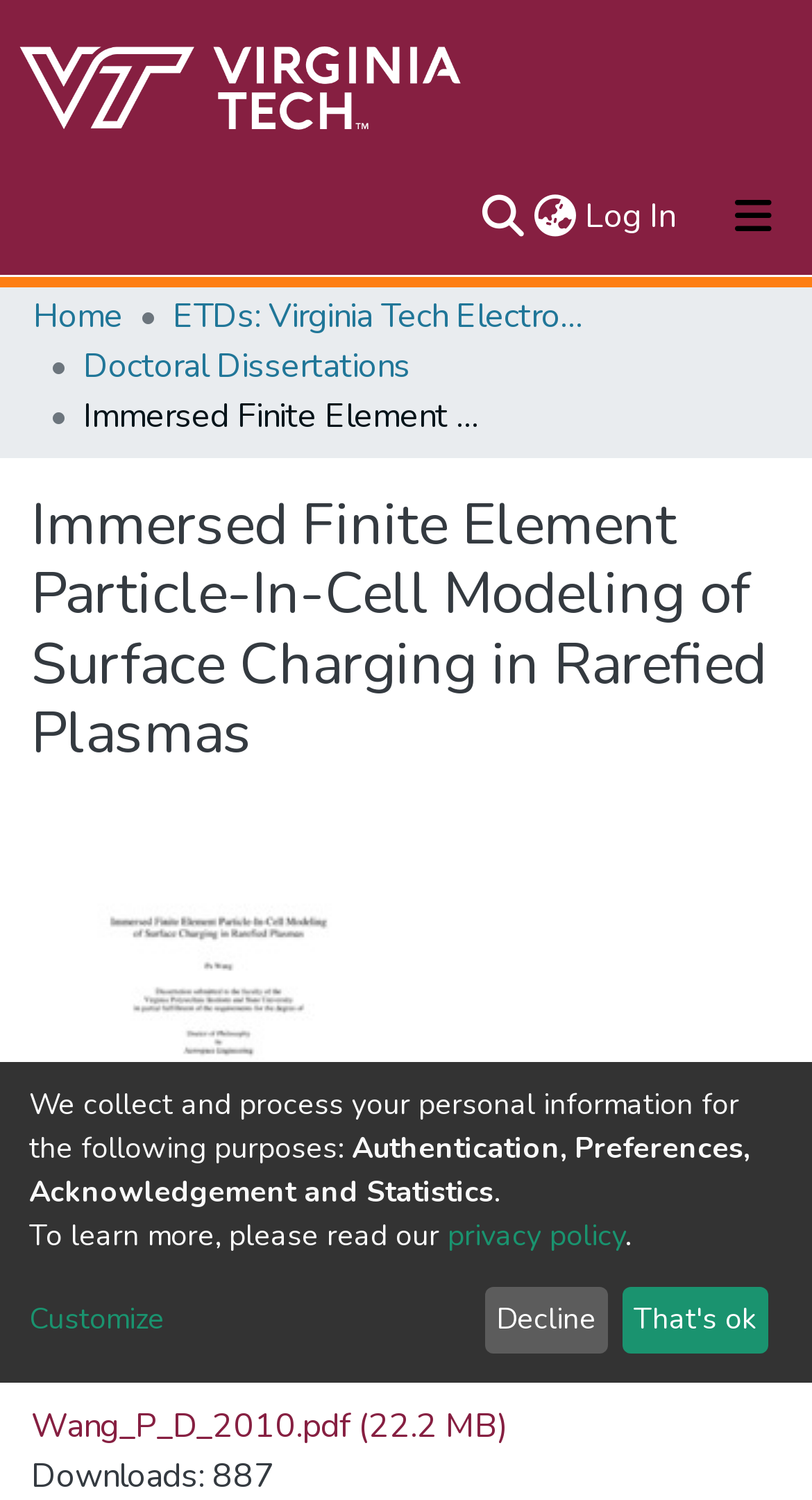Specify the bounding box coordinates for the region that must be clicked to perform the given instruction: "View about page".

[0.041, 0.185, 0.959, 0.24]